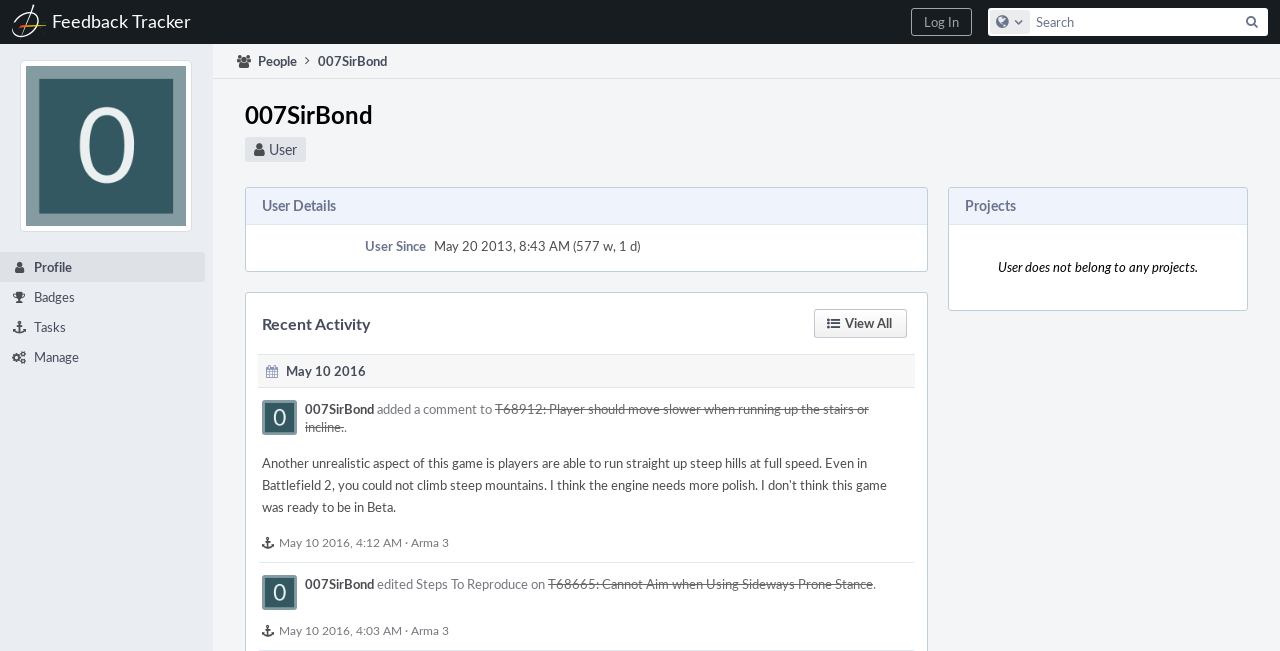Locate the bounding box coordinates of the element you need to click to accomplish the task described by this instruction: "view all recent activity".

[0.636, 0.475, 0.709, 0.519]